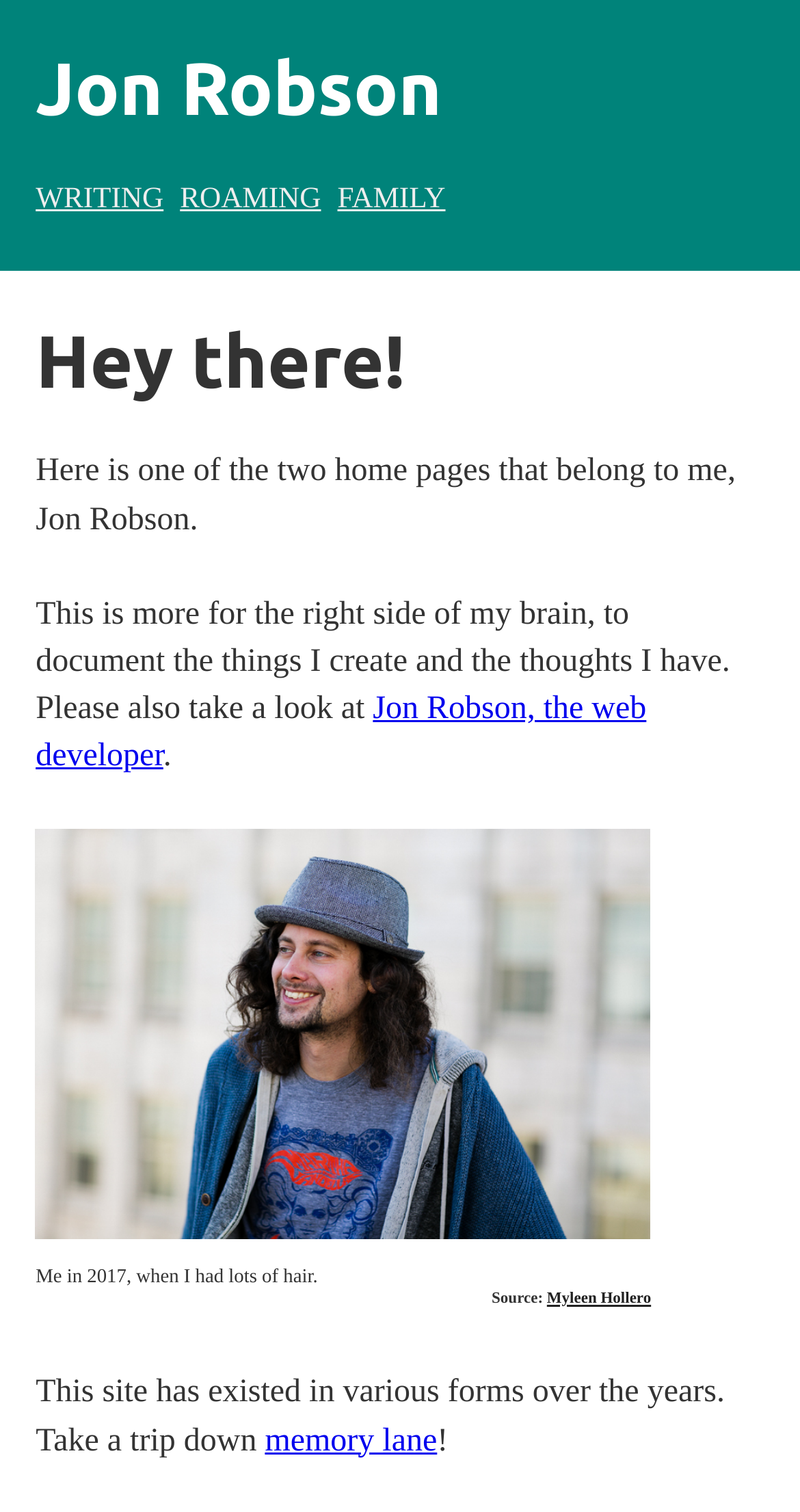Please give a succinct answer using a single word or phrase:
What is the alternative website mentioned on this webpage?

Jon Robson, the web developer